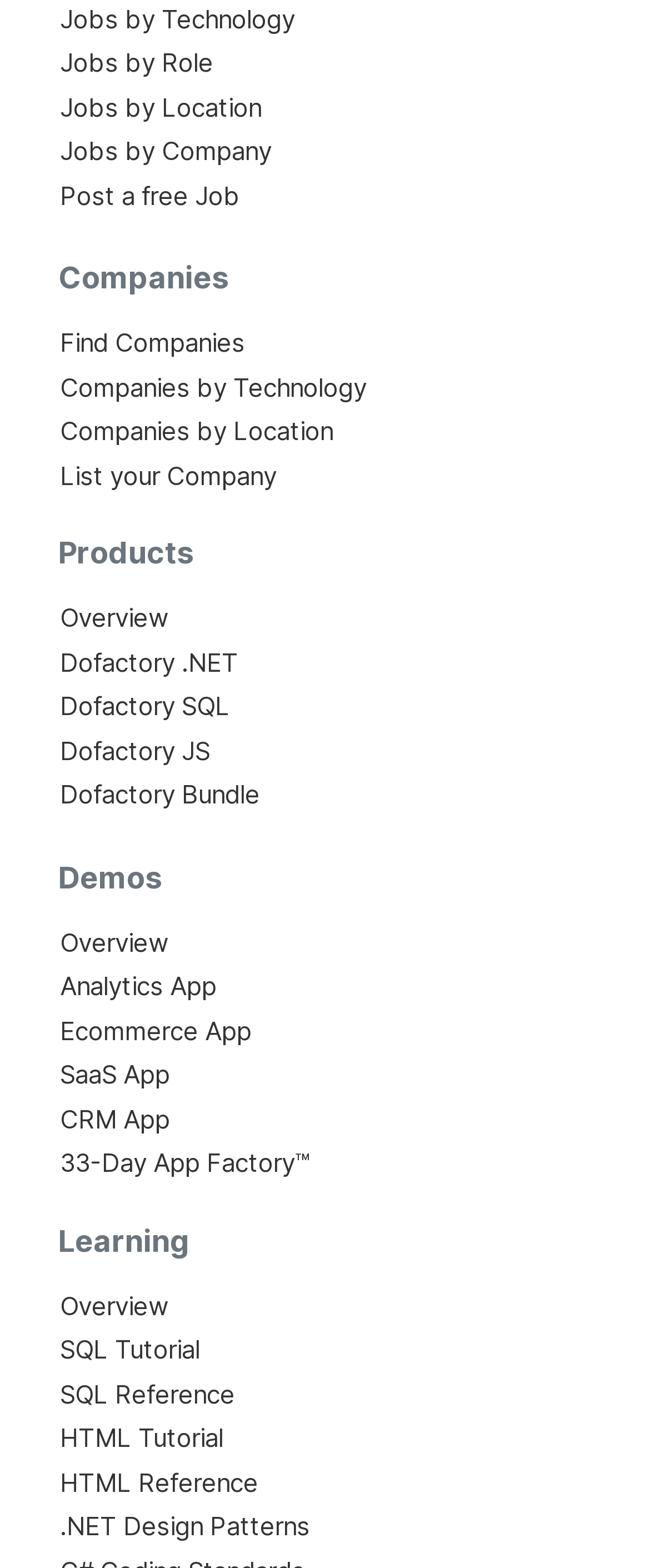Pinpoint the bounding box coordinates of the area that should be clicked to complete the following instruction: "View American History". The coordinates must be given as four float numbers between 0 and 1, i.e., [left, top, right, bottom].

None